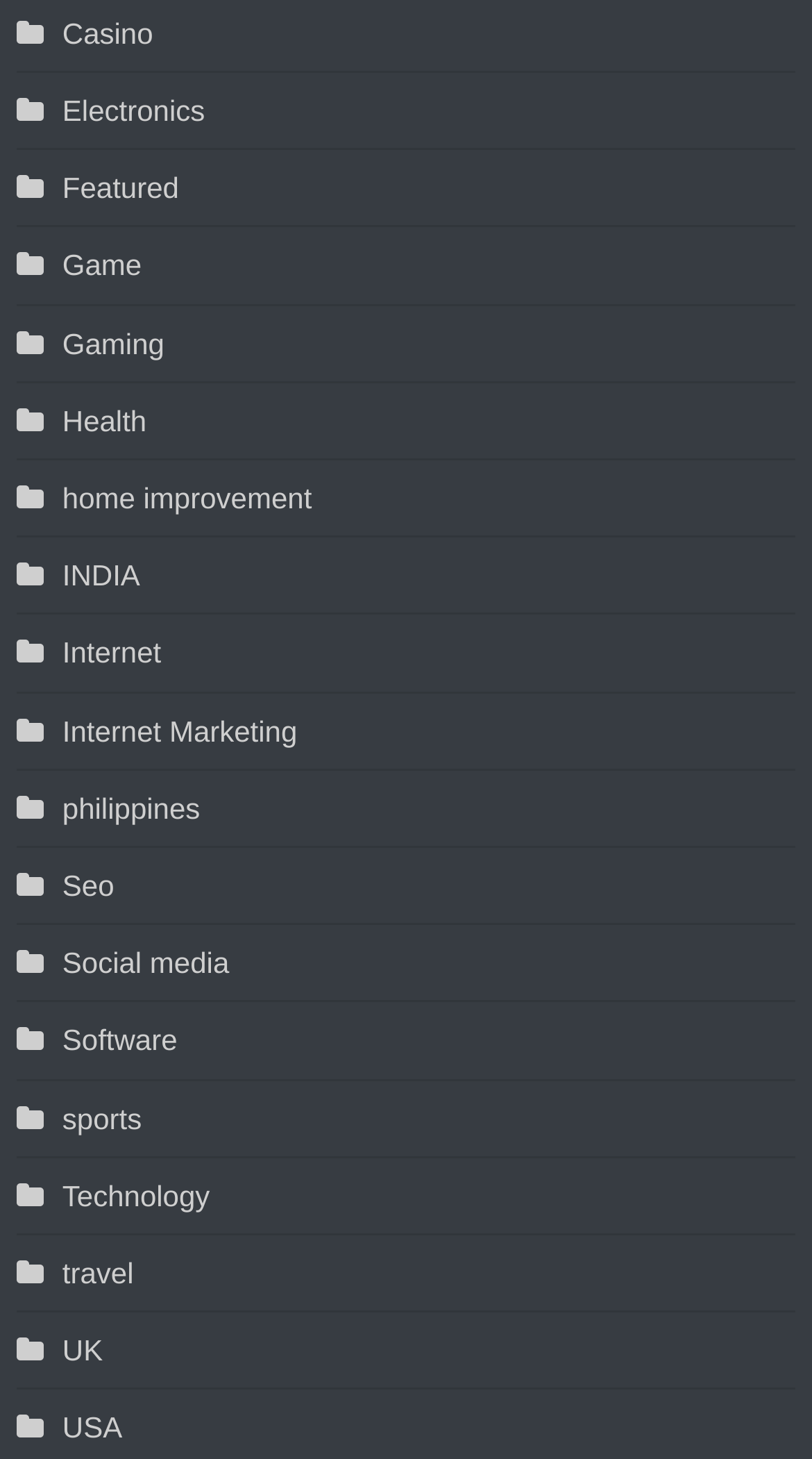What categories are available on this website?
Please craft a detailed and exhaustive response to the question.

Based on the links provided on the webpage, it appears that the website offers various categories such as Casino, Electronics, Featured, Game, Gaming, Health, Home Improvement, and many more.